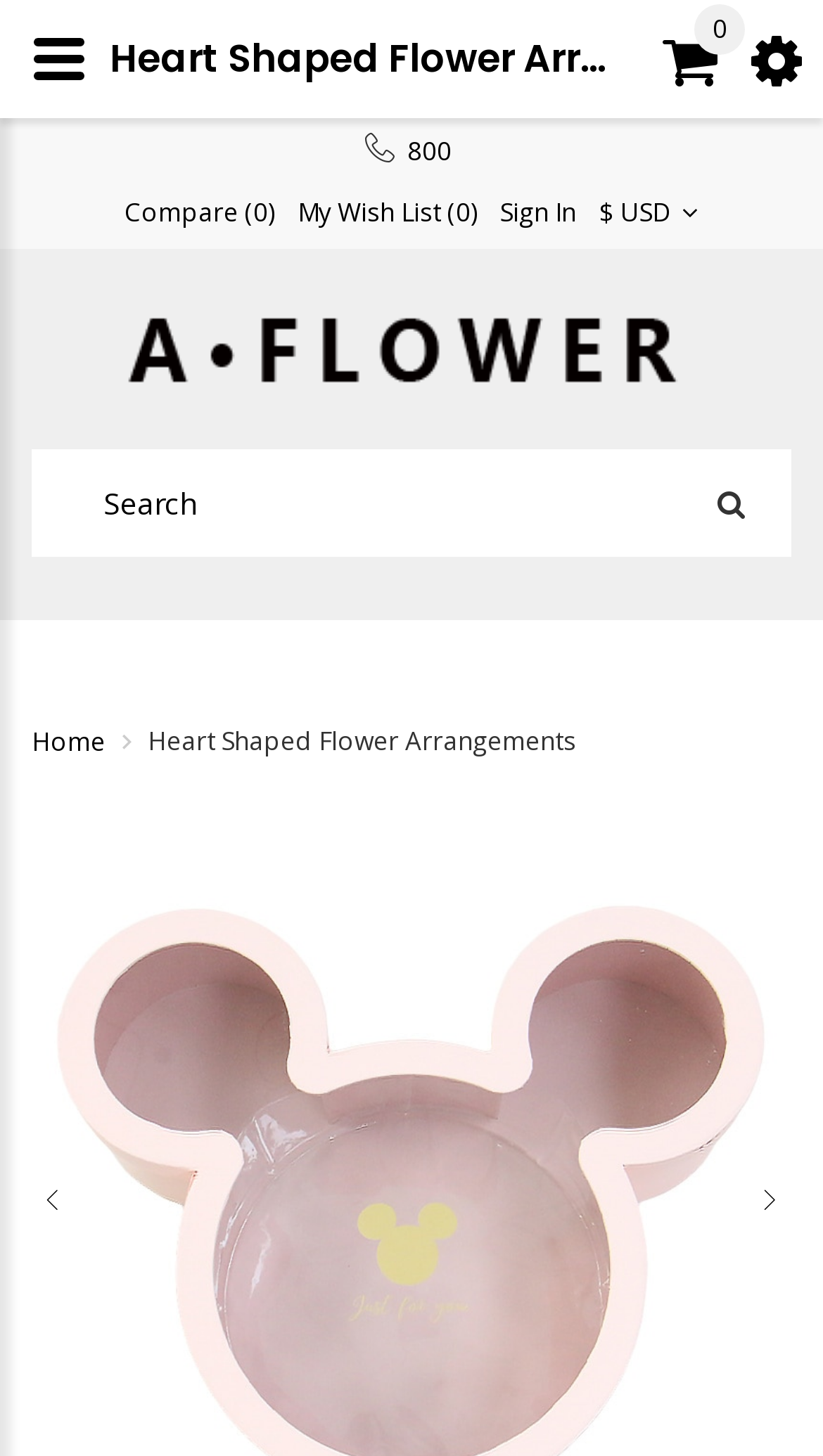Determine the bounding box coordinates for the clickable element to execute this instruction: "Go to the home page". Provide the coordinates as four float numbers between 0 and 1, i.e., [left, top, right, bottom].

[0.038, 0.492, 0.128, 0.527]